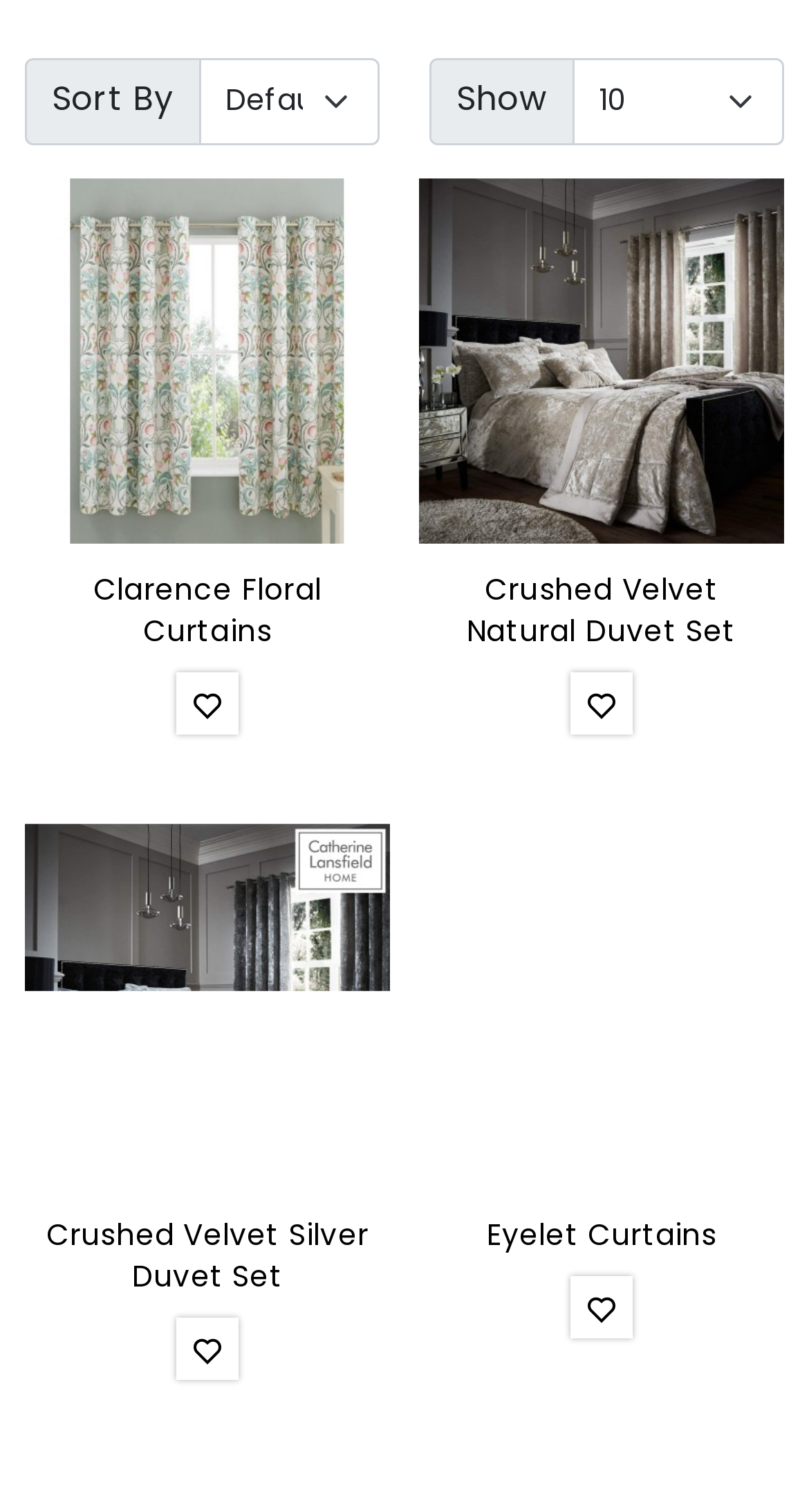Predict the bounding box of the UI element that fits this description: "Soft Furnishings".

[0.0, 0.103, 0.464, 0.186]